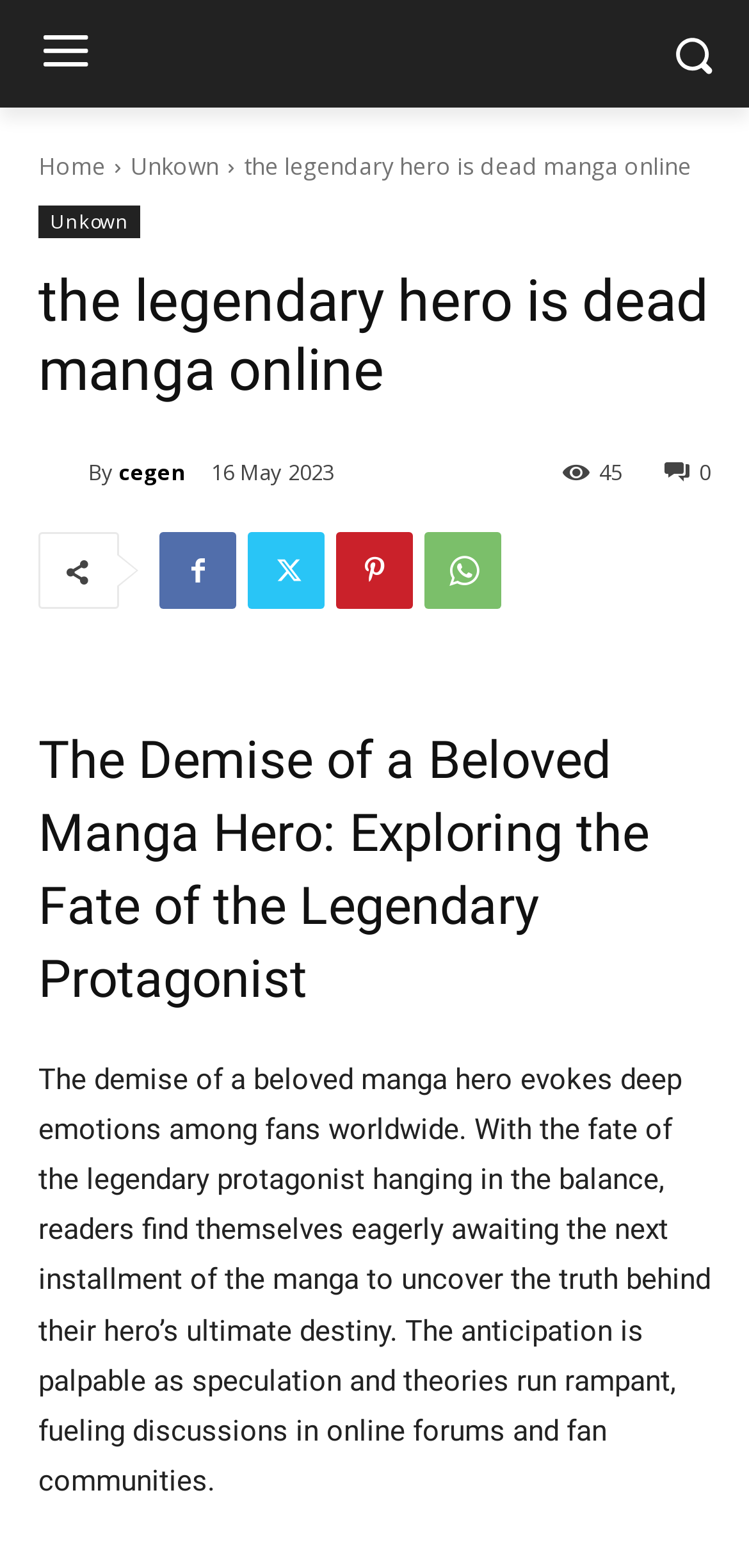Please identify the primary heading on the webpage and return its text.

the legendary hero is dead manga online